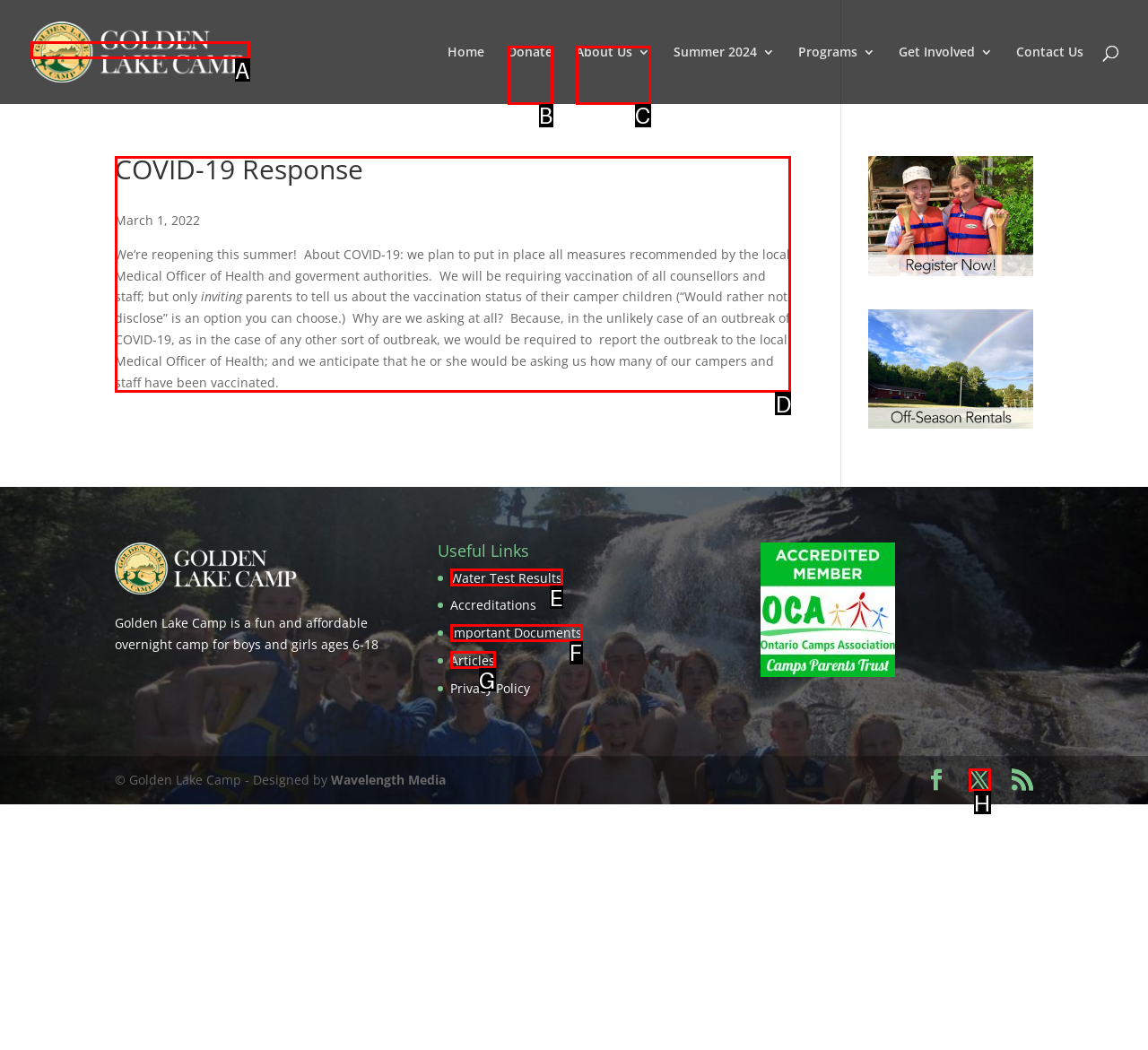Determine the HTML element to click for the instruction: Read the COVID-19 Response article.
Answer with the letter corresponding to the correct choice from the provided options.

D